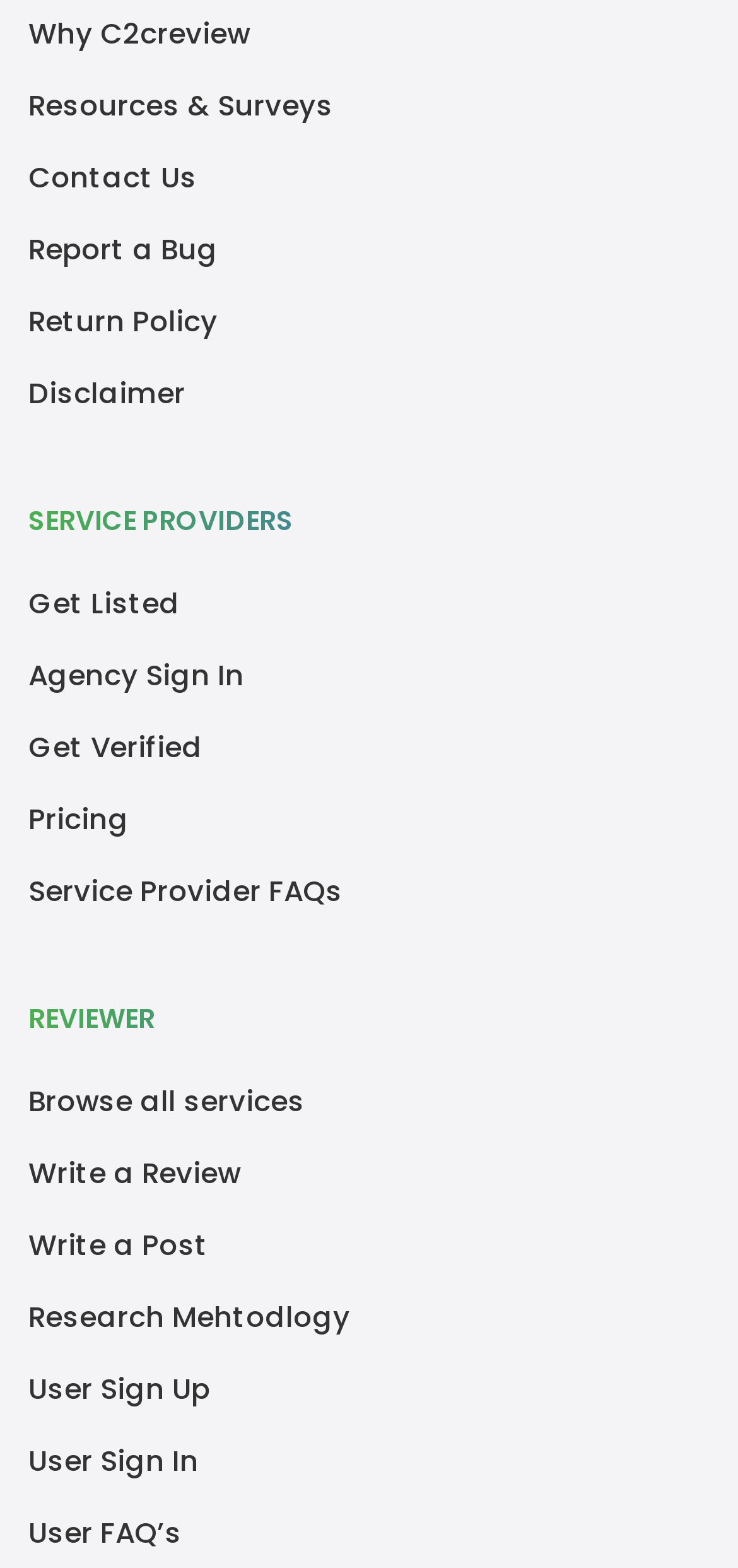What is the last link in the top menu?
Based on the visual, give a brief answer using one word or a short phrase.

User Sign In